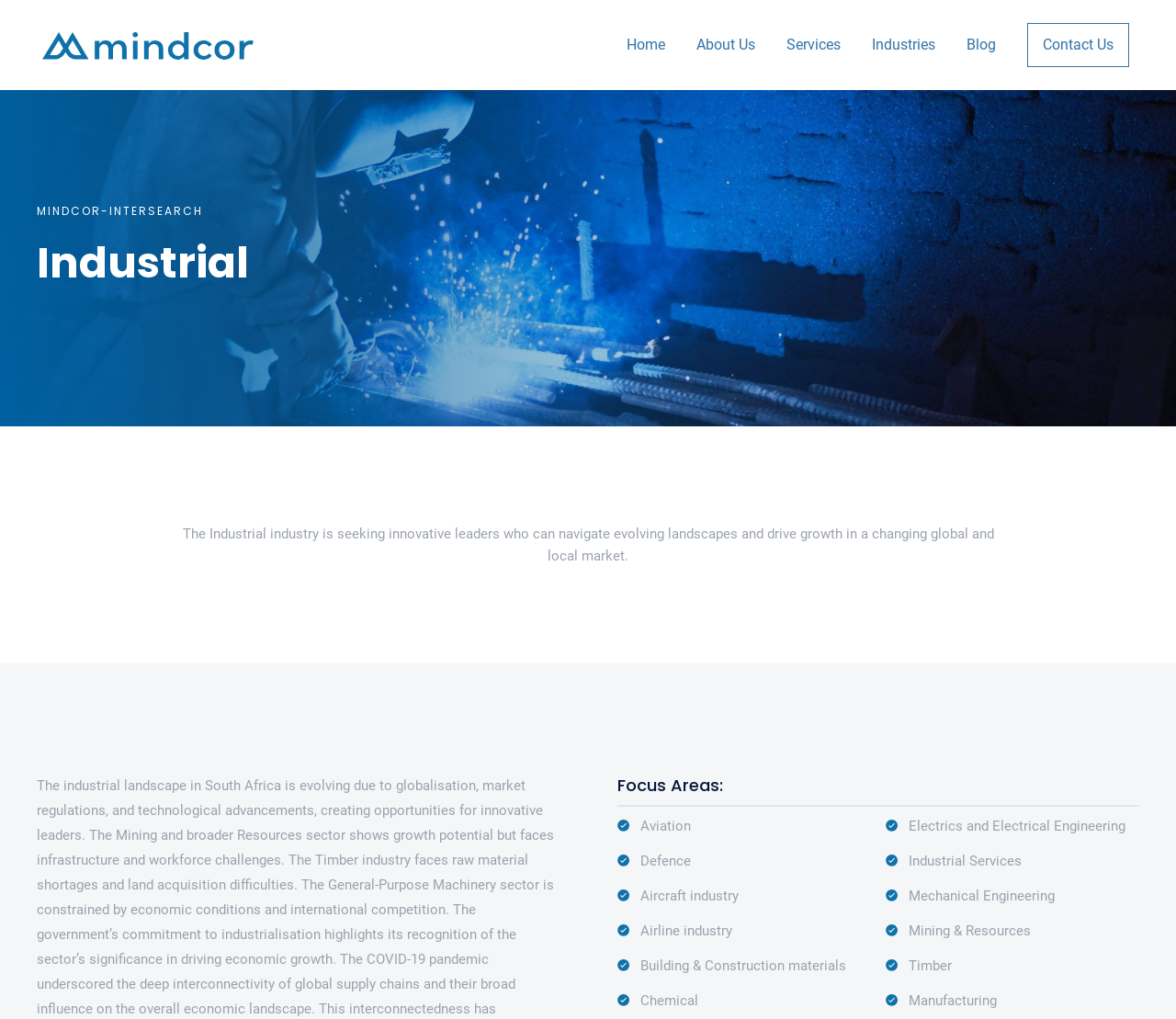Answer the following in one word or a short phrase: 
How many focus areas are listed on the webpage?

12